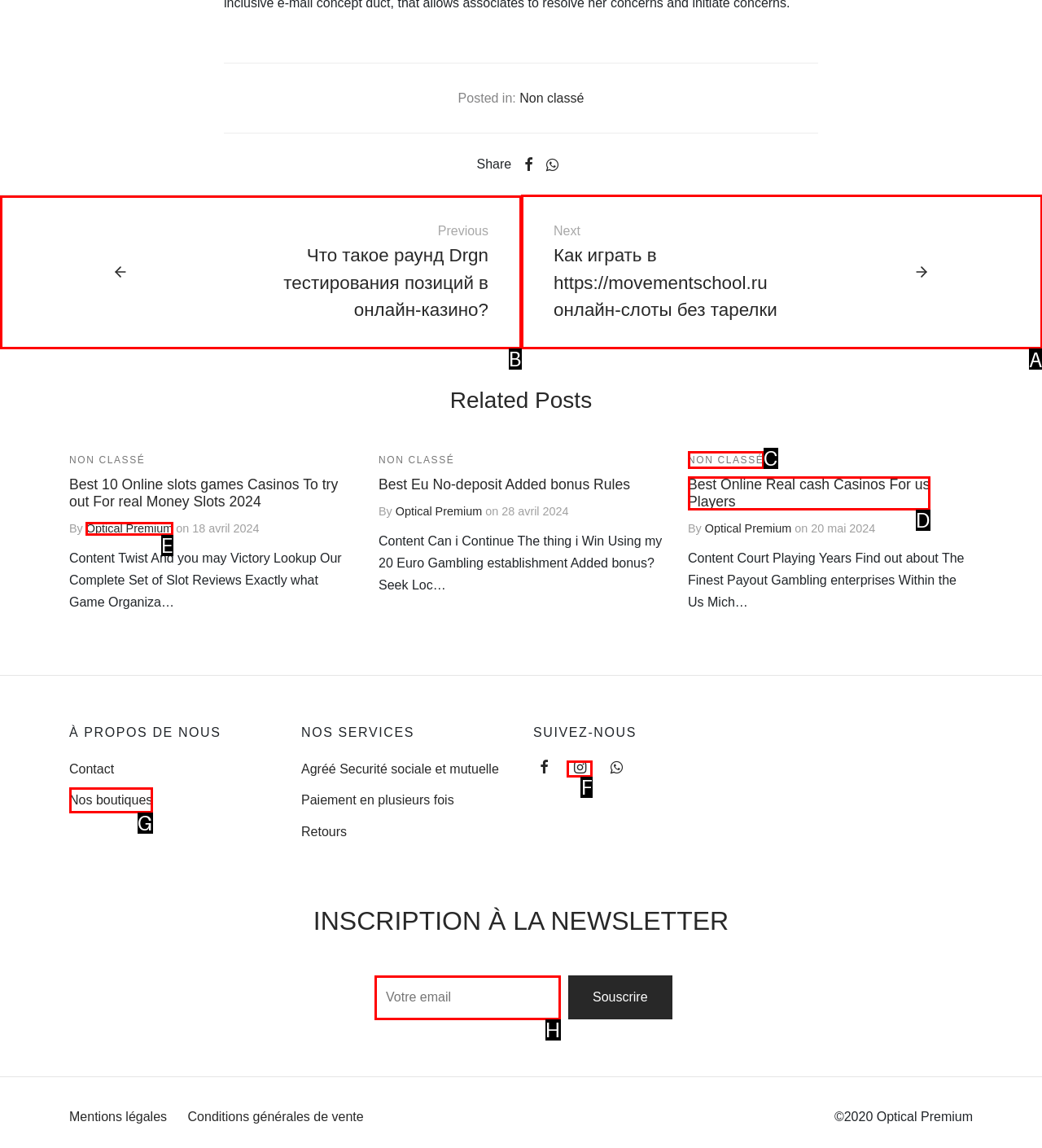Among the marked elements in the screenshot, which letter corresponds to the UI element needed for the task: Click on the 'Next' link?

A